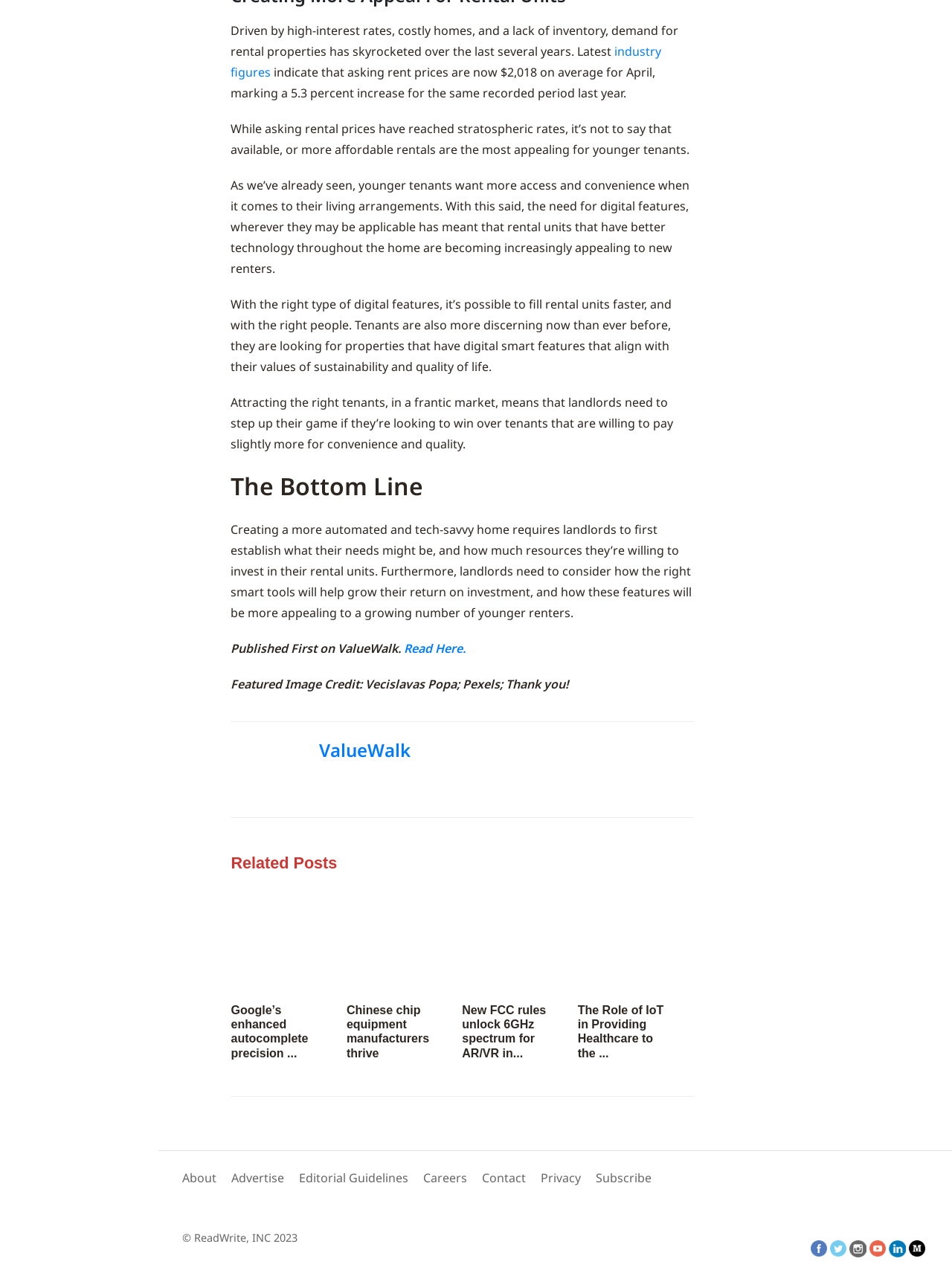Determine the bounding box coordinates of the UI element described below. Use the format (top-left x, top-left y, bottom-right x, bottom-right y) with floating point numbers between 0 and 1: title="Chinese chip equipment manufacturers thrive"

[0.364, 0.729, 0.46, 0.742]